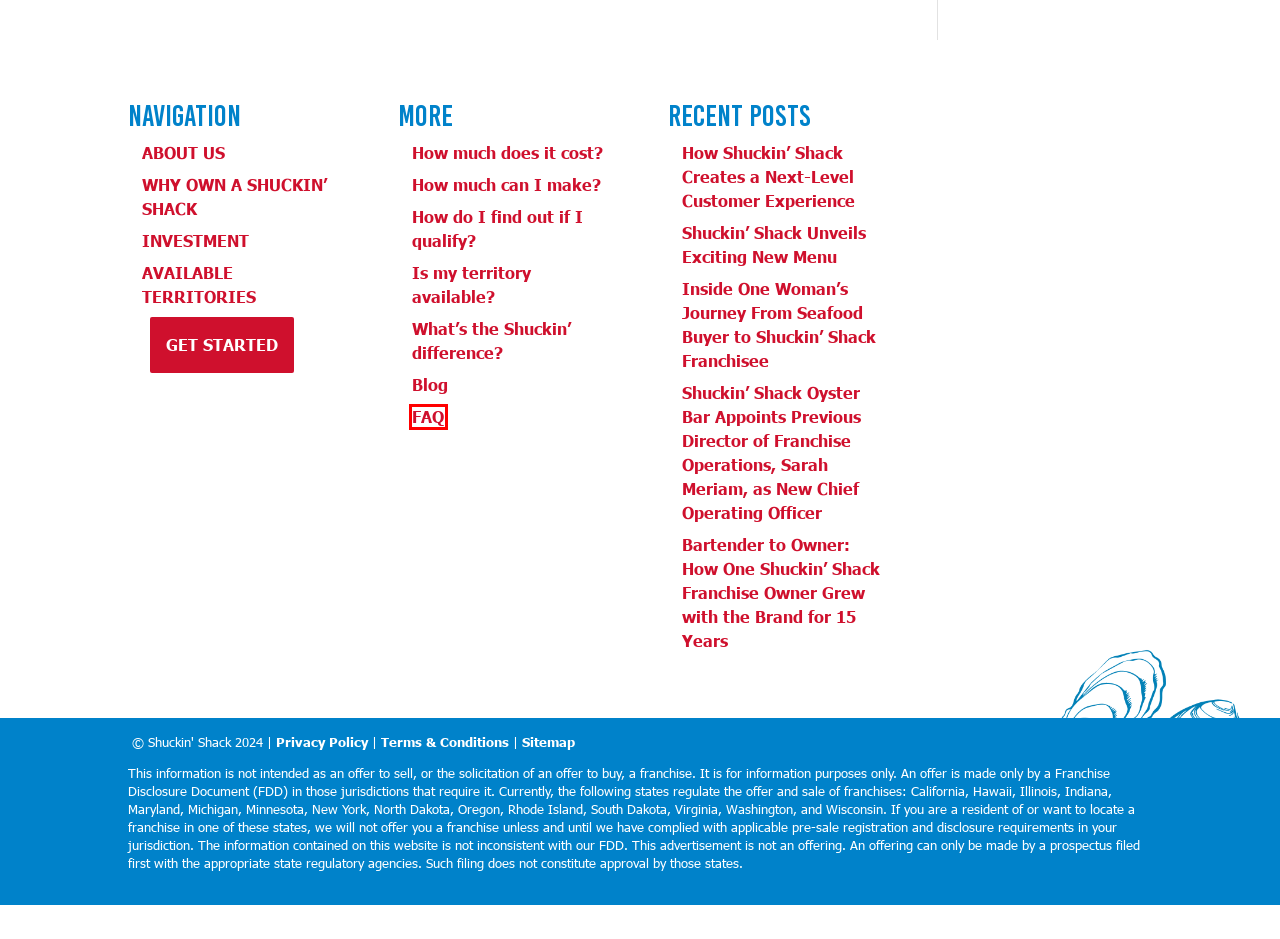Given a screenshot of a webpage with a red bounding box highlighting a UI element, choose the description that best corresponds to the new webpage after clicking the element within the red bounding box. Here are your options:
A. Live Your Dream, Own An Oyster Bar Franchise - Shuckin' Shack
B. Blog - Shuckin' Shack Oyster Bar Franchise
C. Privacy Policy - Shuckin' Shack Seafood Restaurant Franchise
D. FAQs - #1 Seafood And Crab Franchise - Shuckin' Shack
E. Get Started - Seafood Franchise Opportunities - Shuckin' Shack
F. Darren Keeler, Author at Shuckin' Shack Oyster Bar
G. How Shuckin' Shack Creates a Next-Level Customer Experience - Shuckin' Shack Oyster Bar
H. Terms and Conditions - Shuckin' Shack Oyster Bar Franchise

D